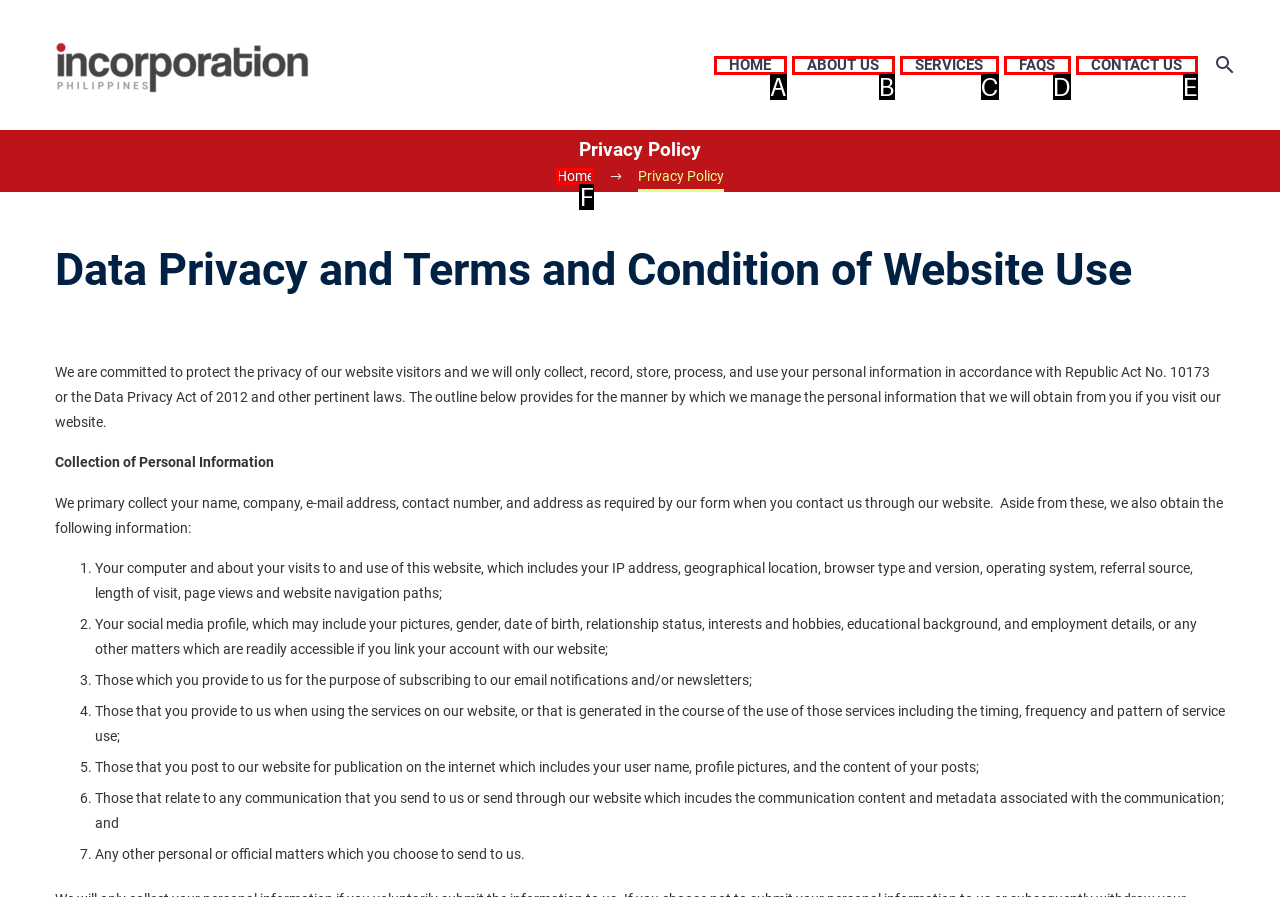Which UI element matches this description: Home?
Reply with the letter of the correct option directly.

F